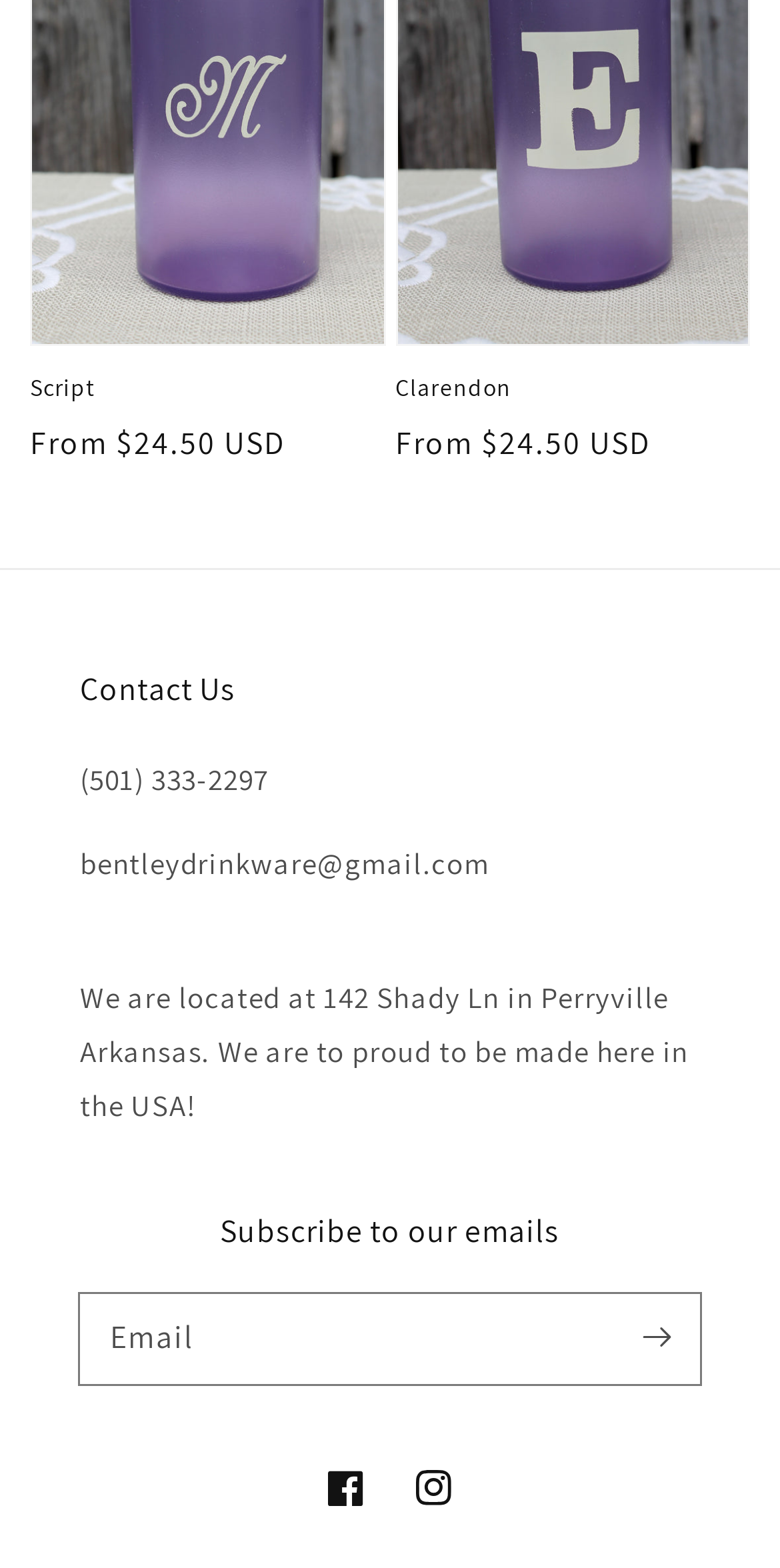Answer the question below with a single word or a brief phrase: 
What is the purpose of the textbox?

Email